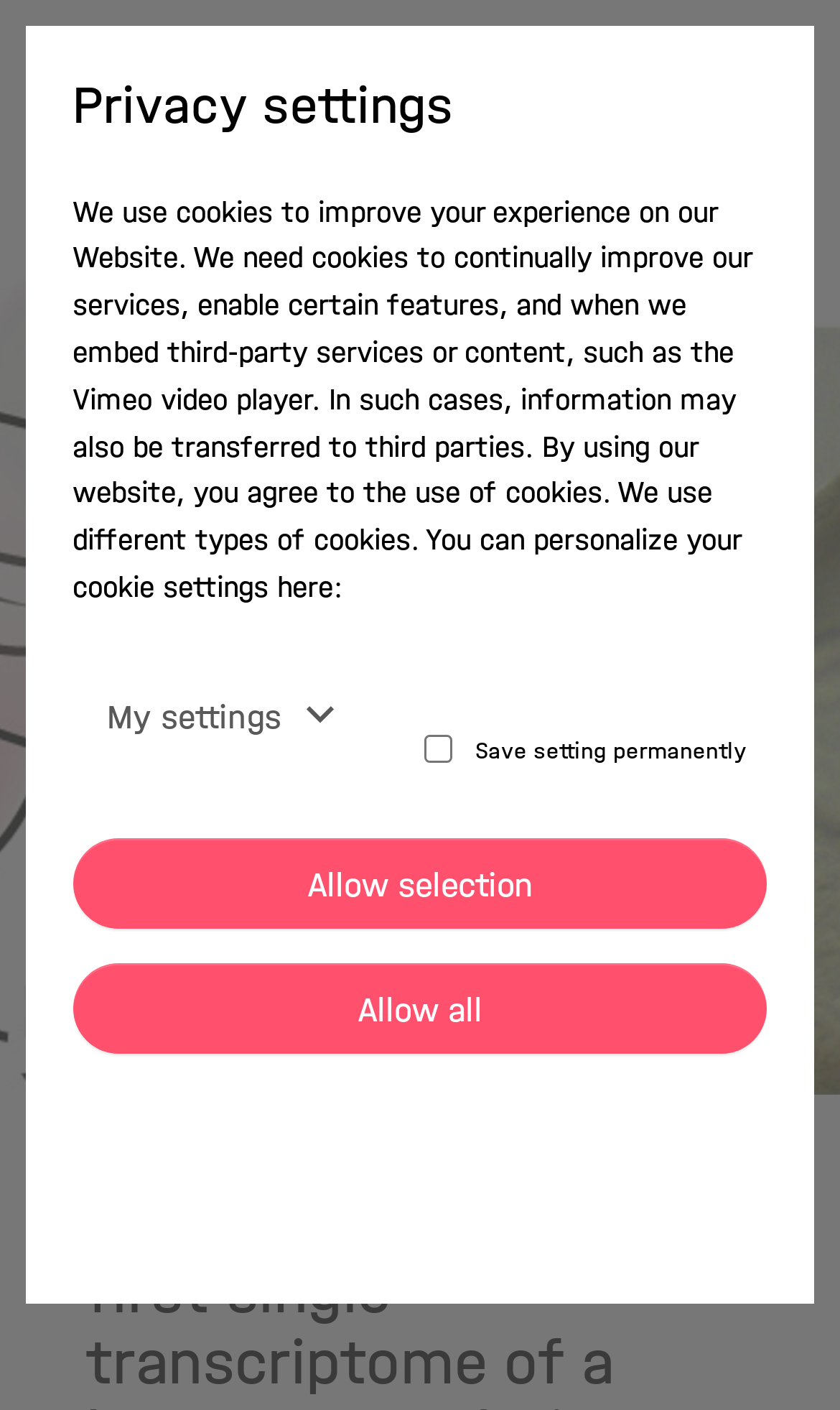Please provide a detailed answer to the question below based on the screenshot: 
What is the purpose of the button with a magnifying glass icon?

I found a button element with a description '' which is a Unicode character representing a magnifying glass icon. This icon is commonly used to represent a search function, and the button is located near a textbox with a placeholder 'Try our search engine...'. Therefore, I conclude that the purpose of this button is to initiate a search.